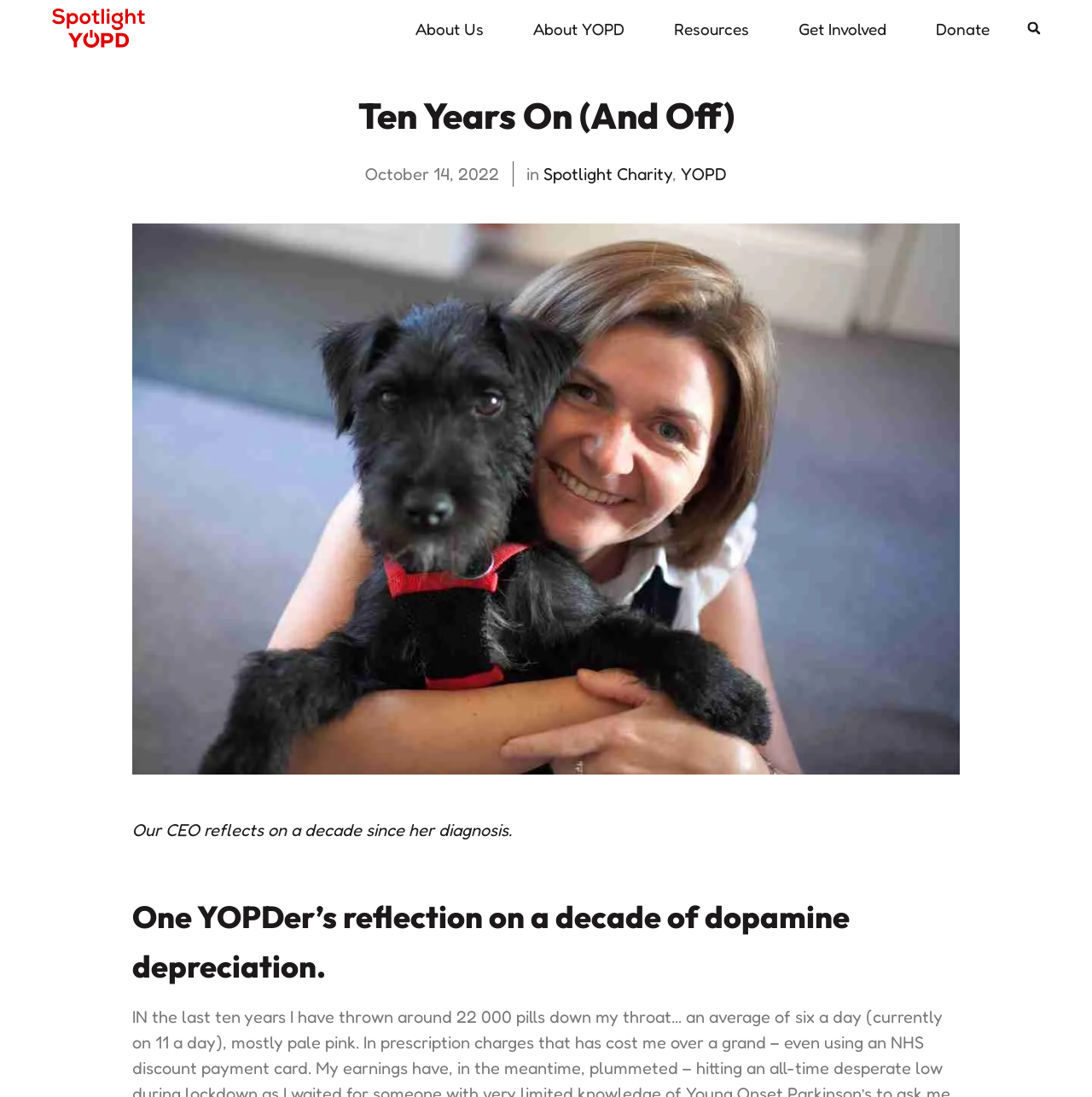What is the date of the article?
Identify the answer in the screenshot and reply with a single word or phrase.

October 14, 2022